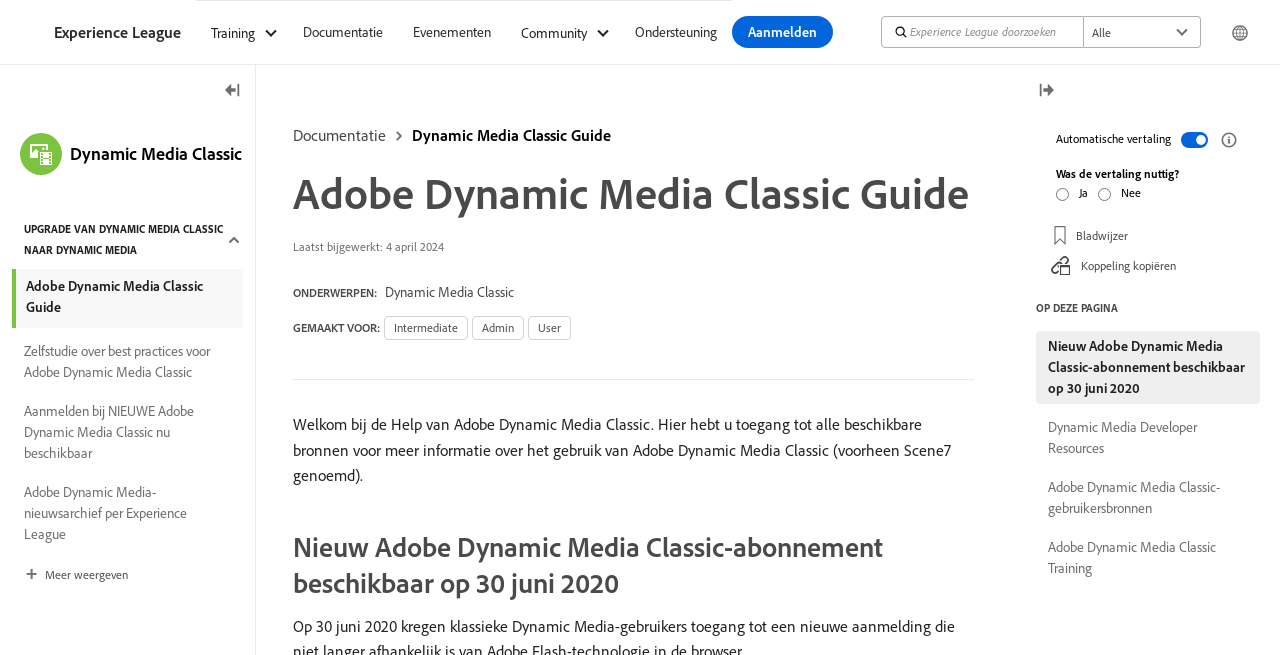Please locate the bounding box coordinates of the element that should be clicked to complete the given instruction: "Go to Documentatie".

[0.225, 0.0, 0.311, 0.098]